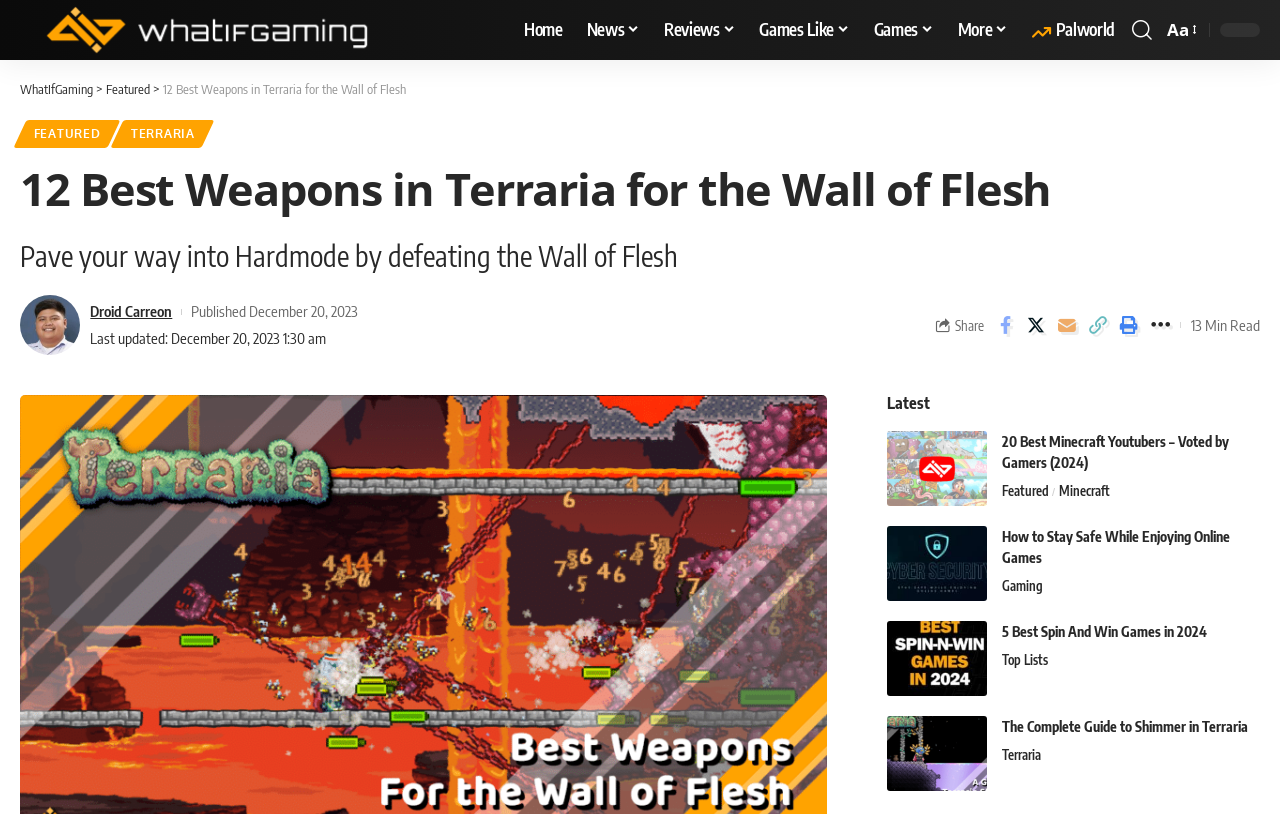What is the name of the website?
Please give a detailed and thorough answer to the question, covering all relevant points.

I determined the name of the website by looking at the top-left corner of the webpage, where I found a link with the text 'WhatIfGaming'.